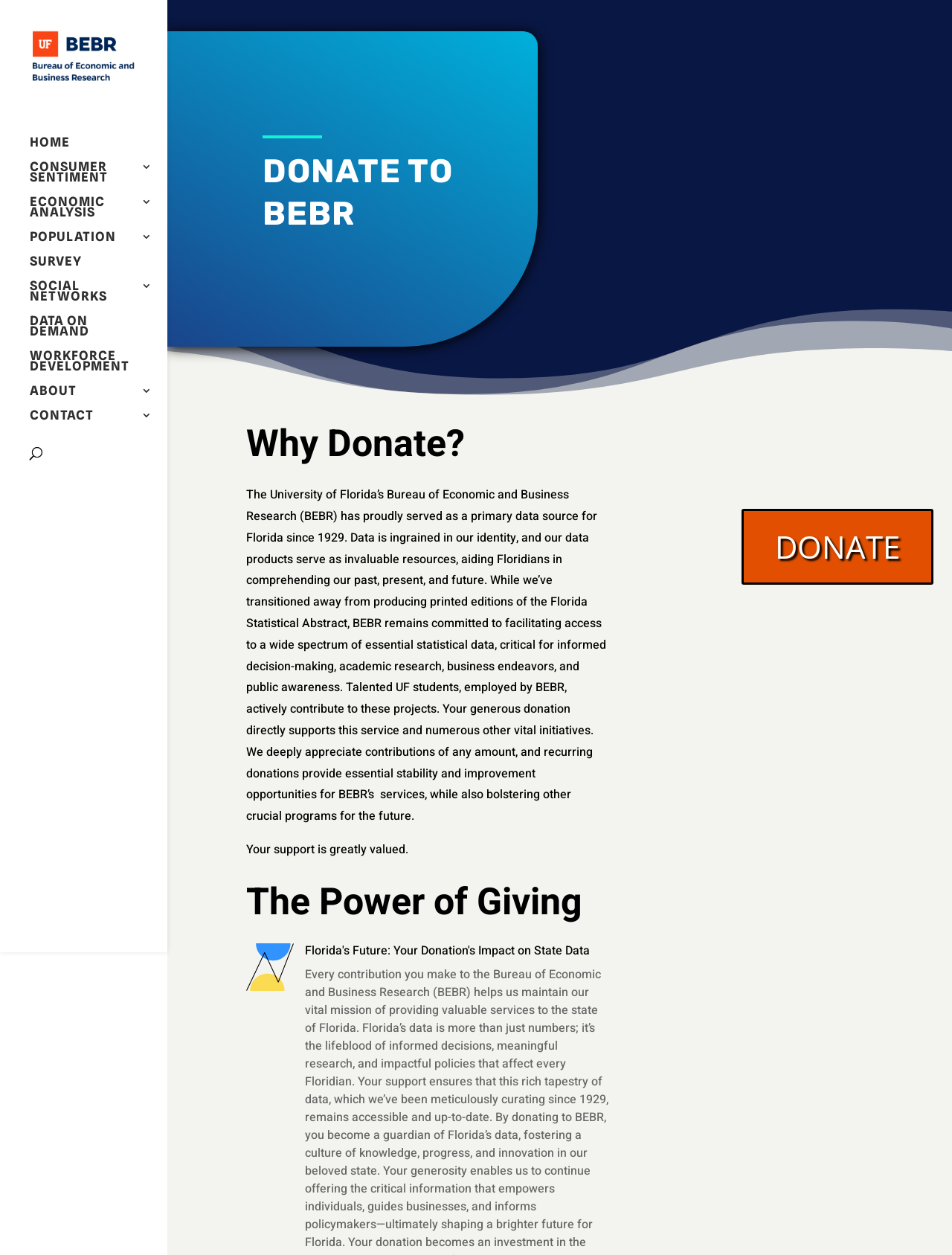Please locate the bounding box coordinates of the element that should be clicked to achieve the given instruction: "contact BEBR".

[0.031, 0.326, 0.176, 0.346]